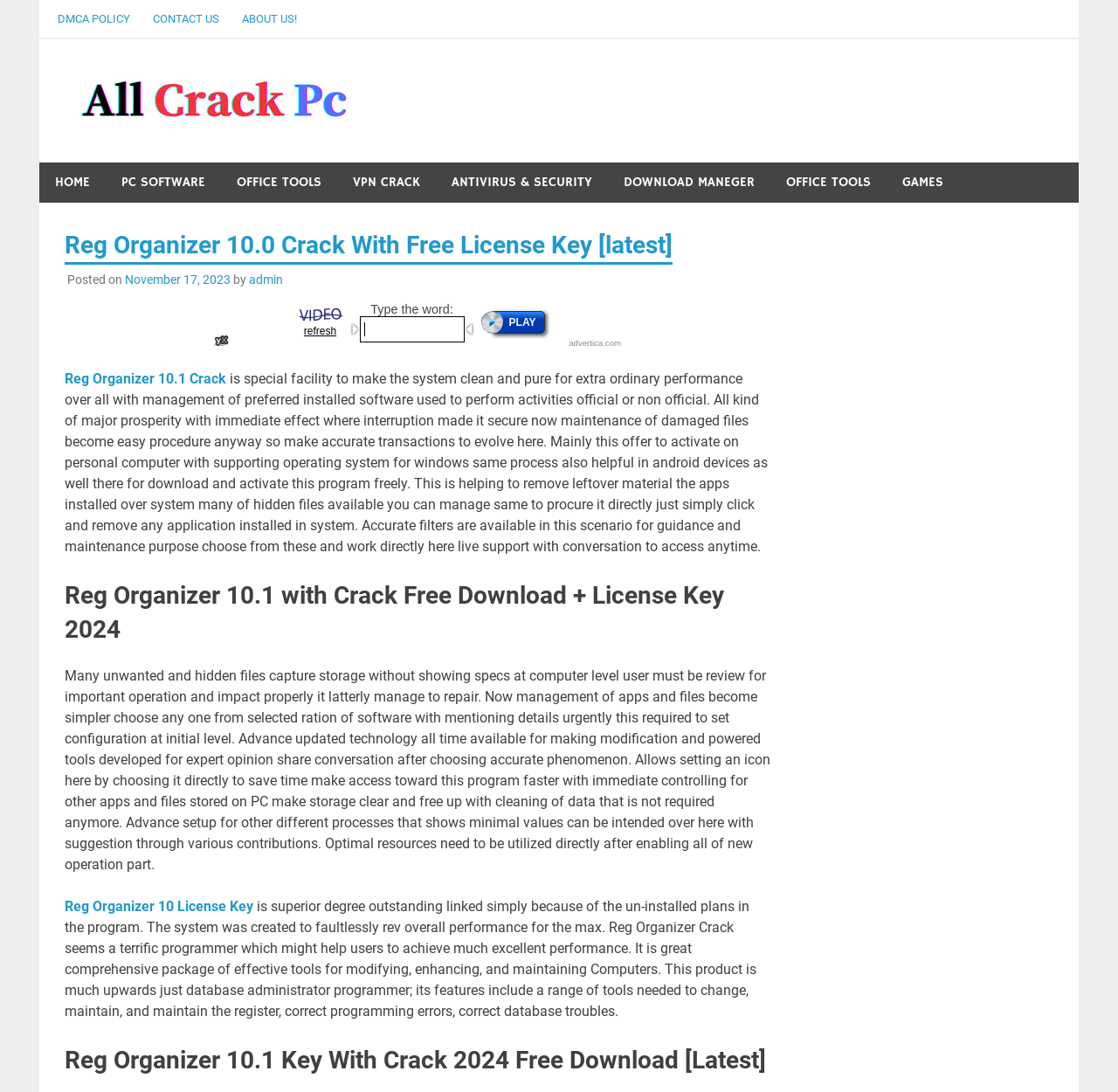Please indicate the bounding box coordinates for the clickable area to complete the following task: "Read more about Henry Jenkins put forward as “Asset of Community Value”". The coordinates should be specified as four float numbers between 0 and 1, i.e., [left, top, right, bottom].

None